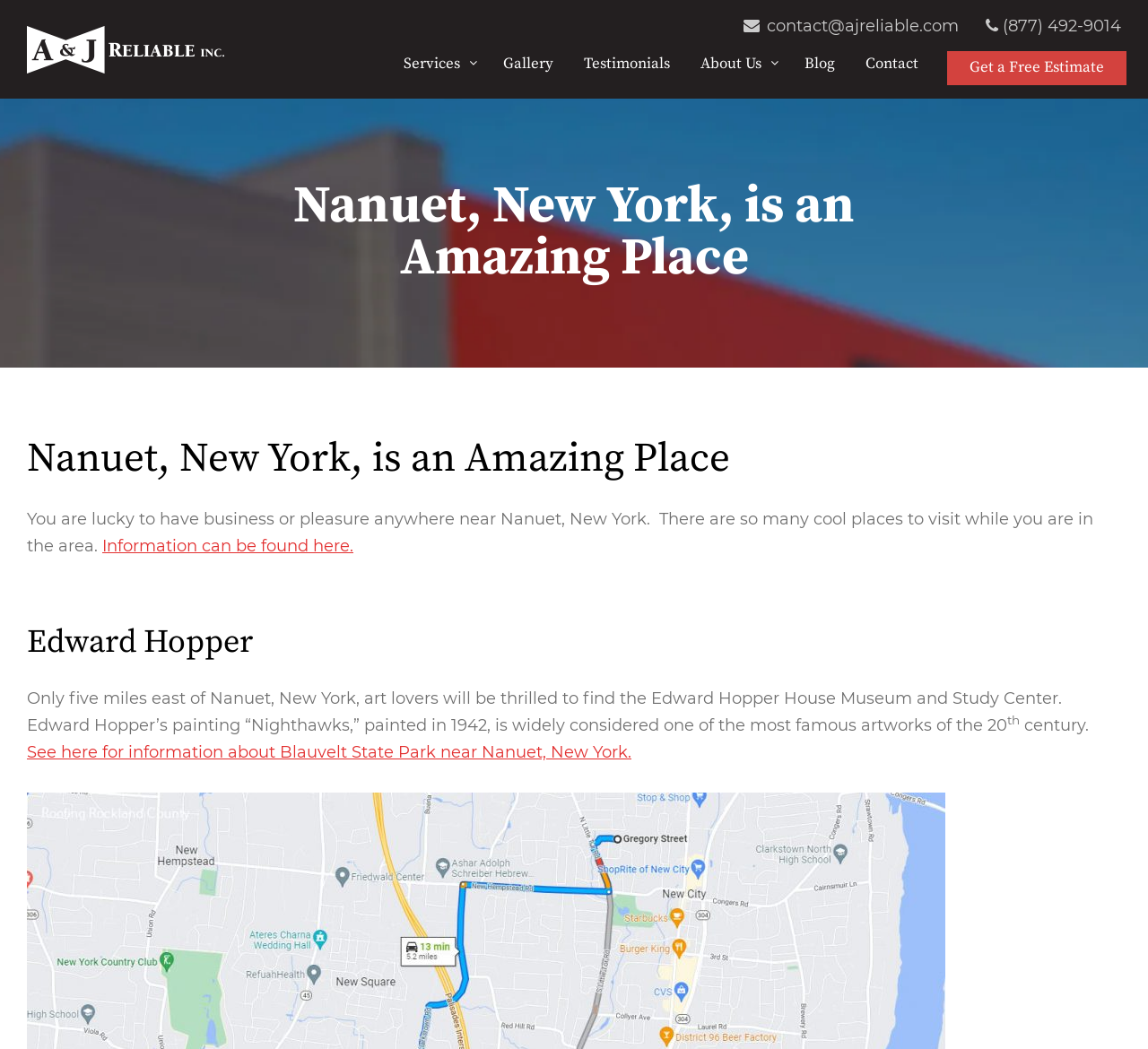Respond to the question below with a single word or phrase:
What is the name of the museum near Nanuet, New York?

Edward Hopper House Museum